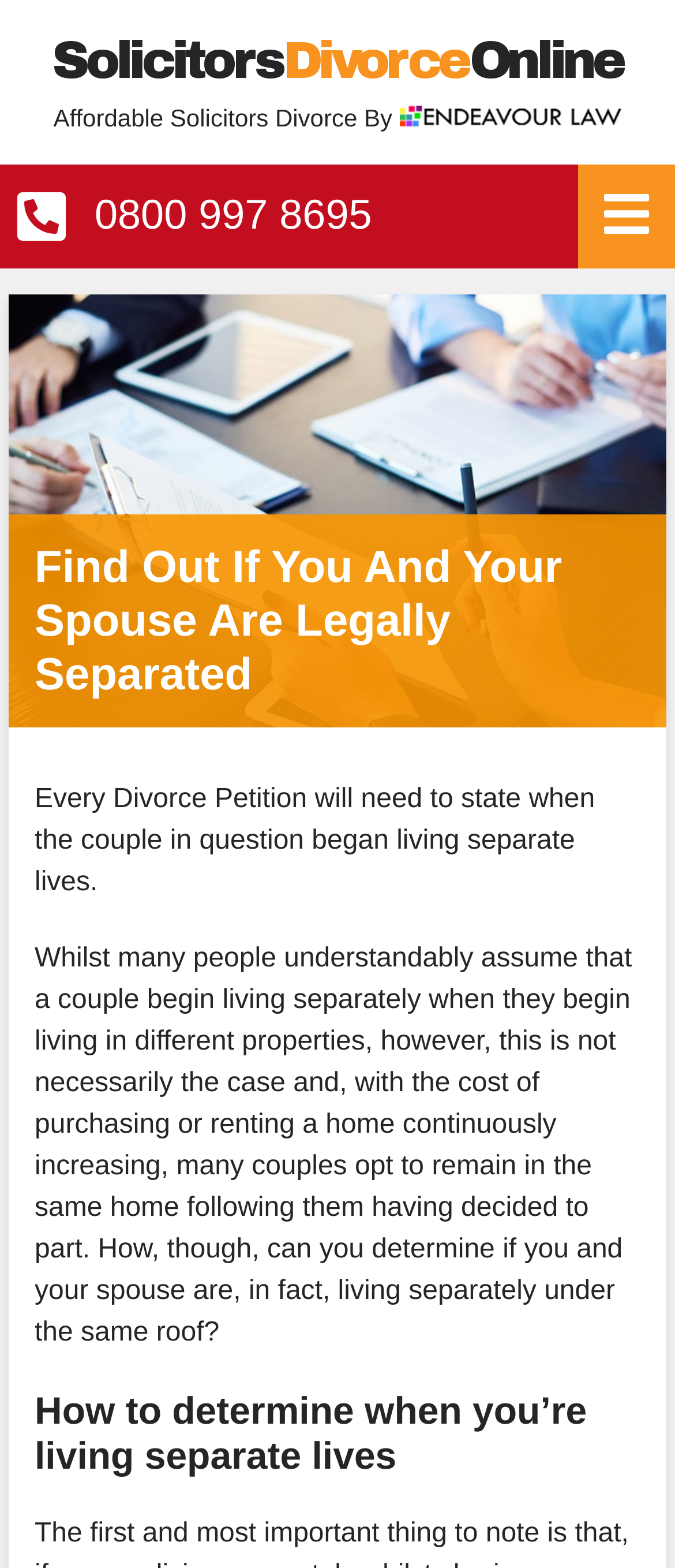Locate and extract the headline of this webpage.

Find Out If You And Your Spouse Are Legally Separated